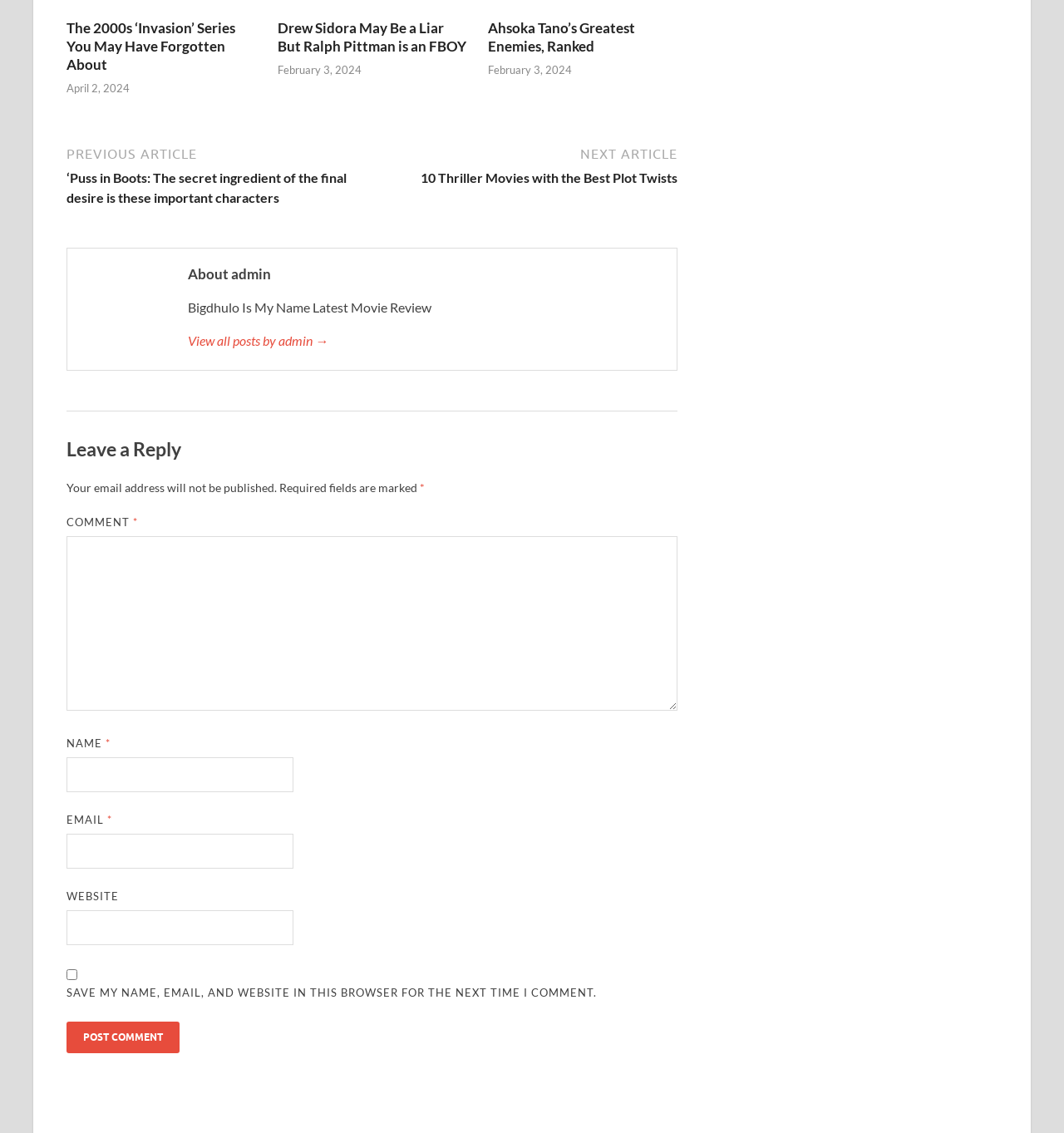Kindly determine the bounding box coordinates for the area that needs to be clicked to execute this instruction: "Click on the 'The 2000s ‘Invasion’ Series You May Have Forgotten About' link".

[0.062, 0.0, 0.241, 0.014]